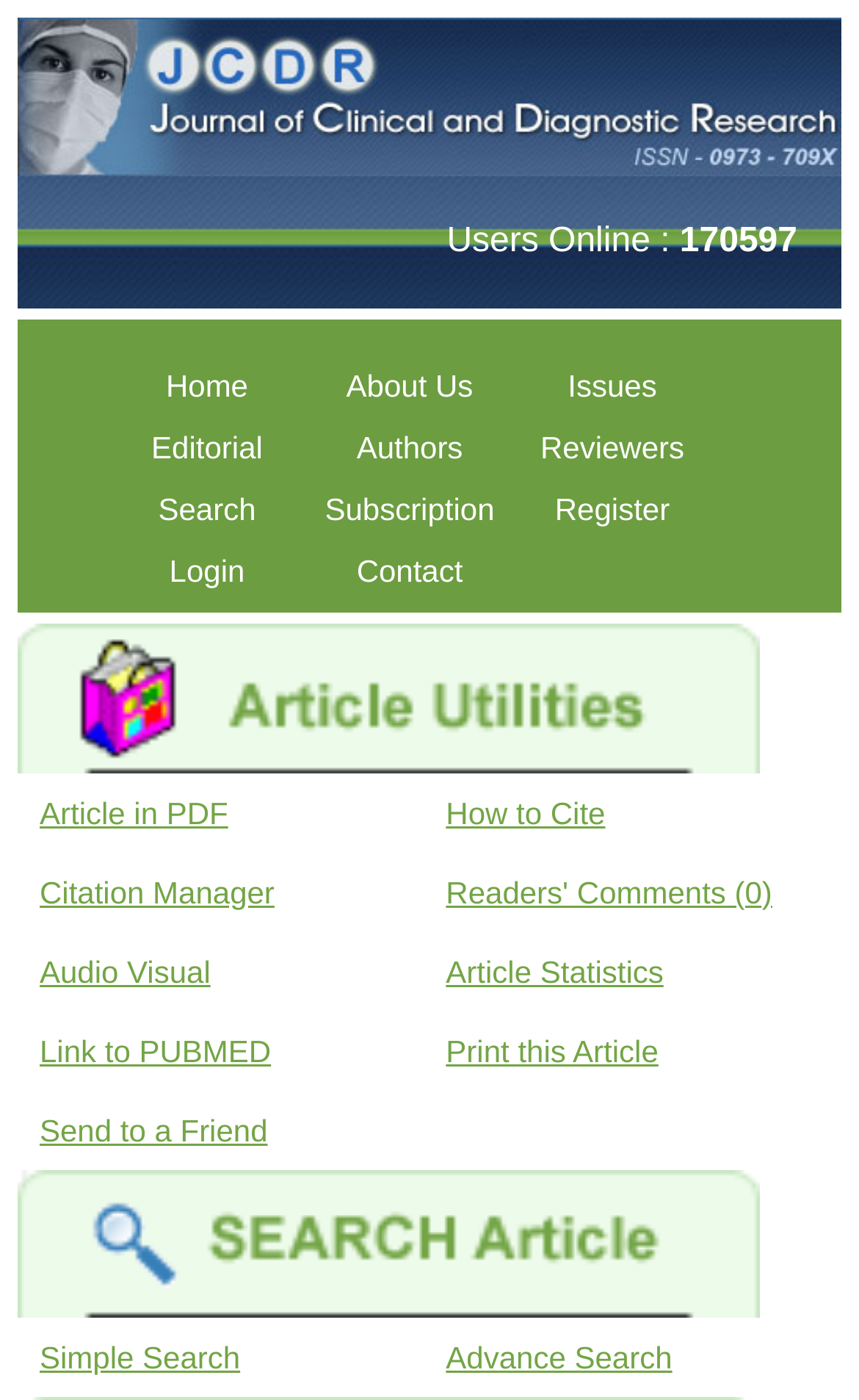Could you provide the bounding box coordinates for the portion of the screen to click to complete this instruction: "view article in PDF"?

[0.021, 0.552, 0.482, 0.609]